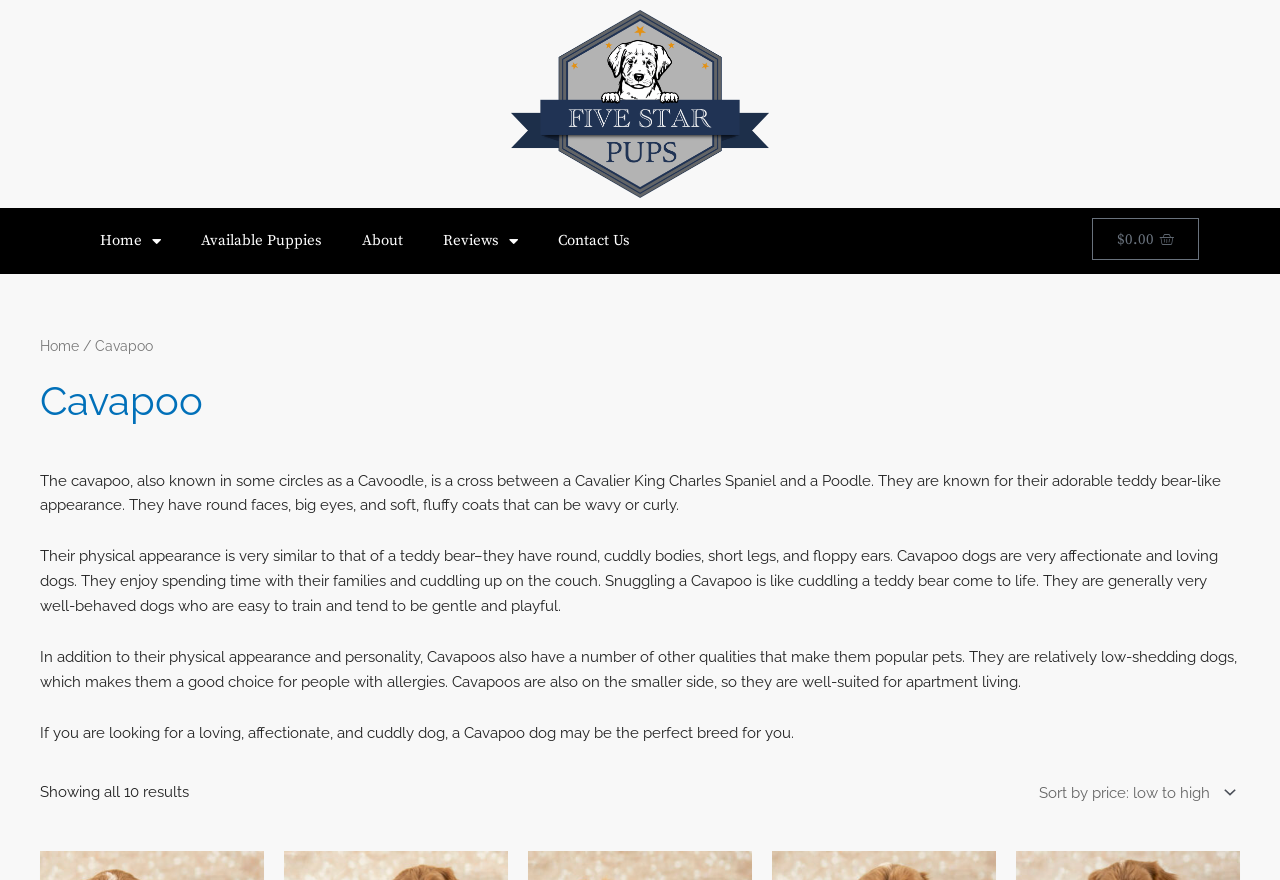Find the bounding box coordinates for the element that must be clicked to complete the instruction: "View Basket". The coordinates should be four float numbers between 0 and 1, indicated as [left, top, right, bottom].

[0.853, 0.248, 0.936, 0.296]